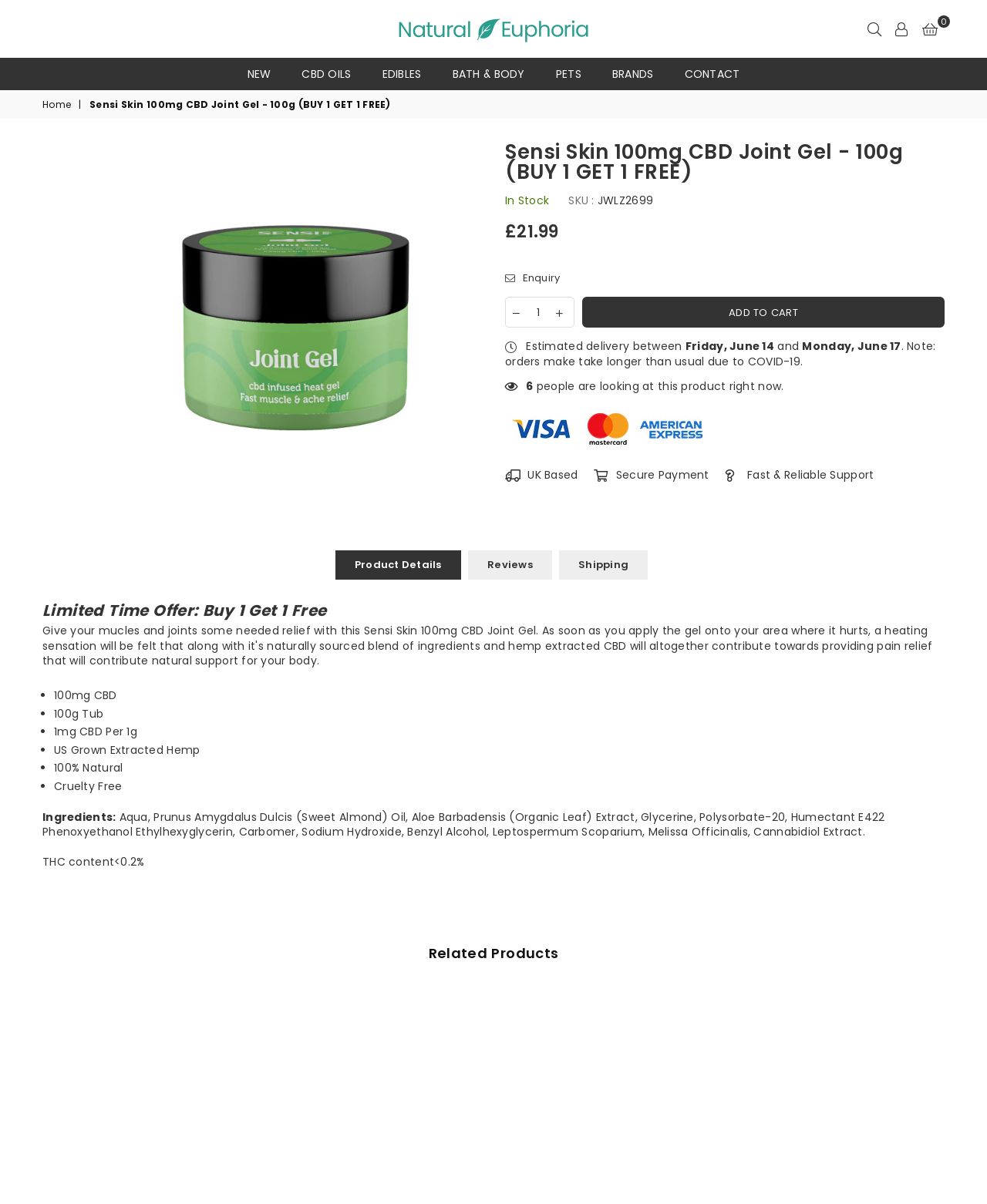Show the bounding box coordinates of the region that should be clicked to follow the instruction: "Click on the 'Product Details' link."

[0.34, 0.457, 0.467, 0.481]